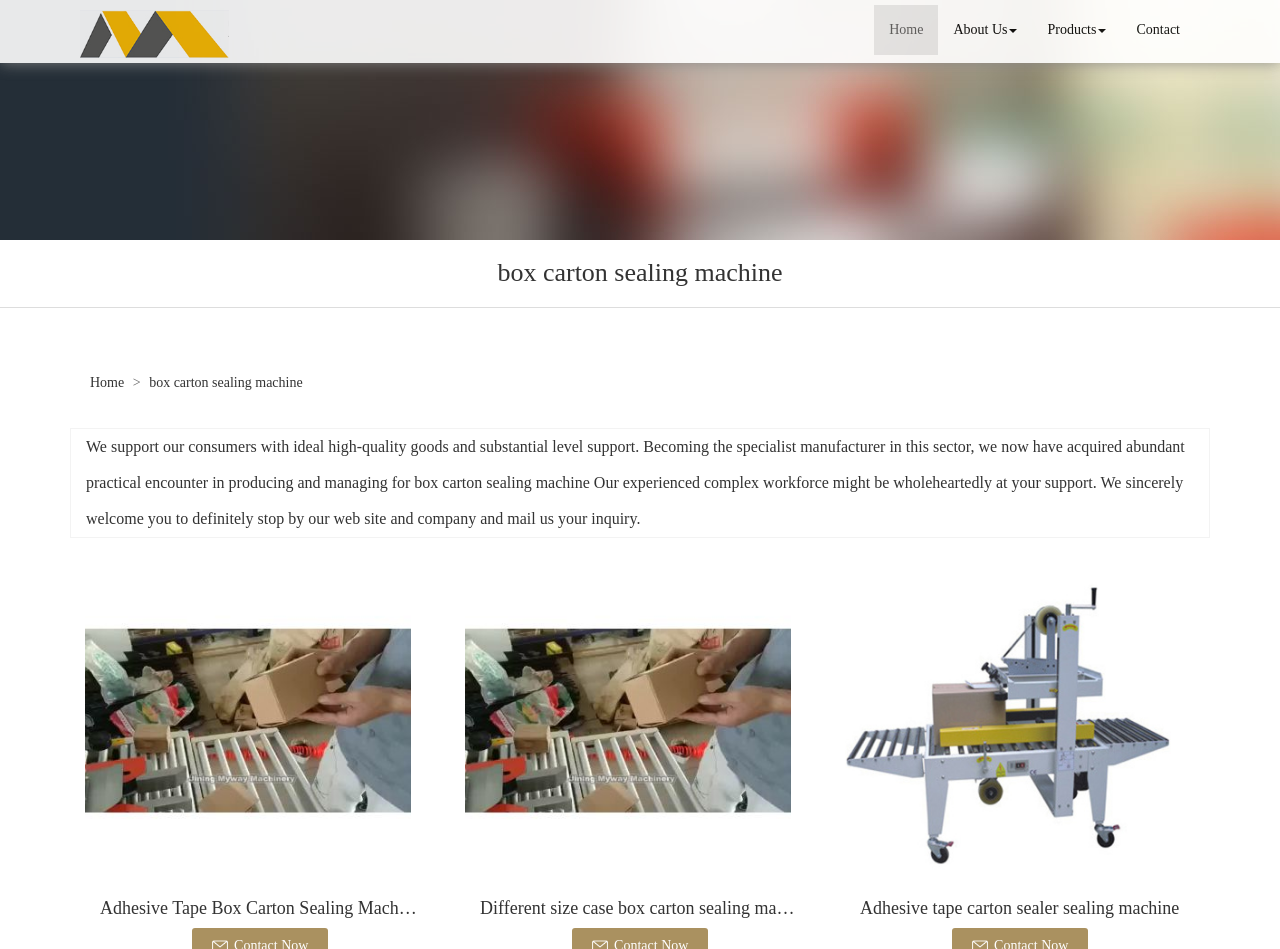Highlight the bounding box coordinates of the element that should be clicked to carry out the following instruction: "go to home page". The coordinates must be given as four float numbers ranging from 0 to 1, i.e., [left, top, right, bottom].

[0.683, 0.005, 0.733, 0.058]